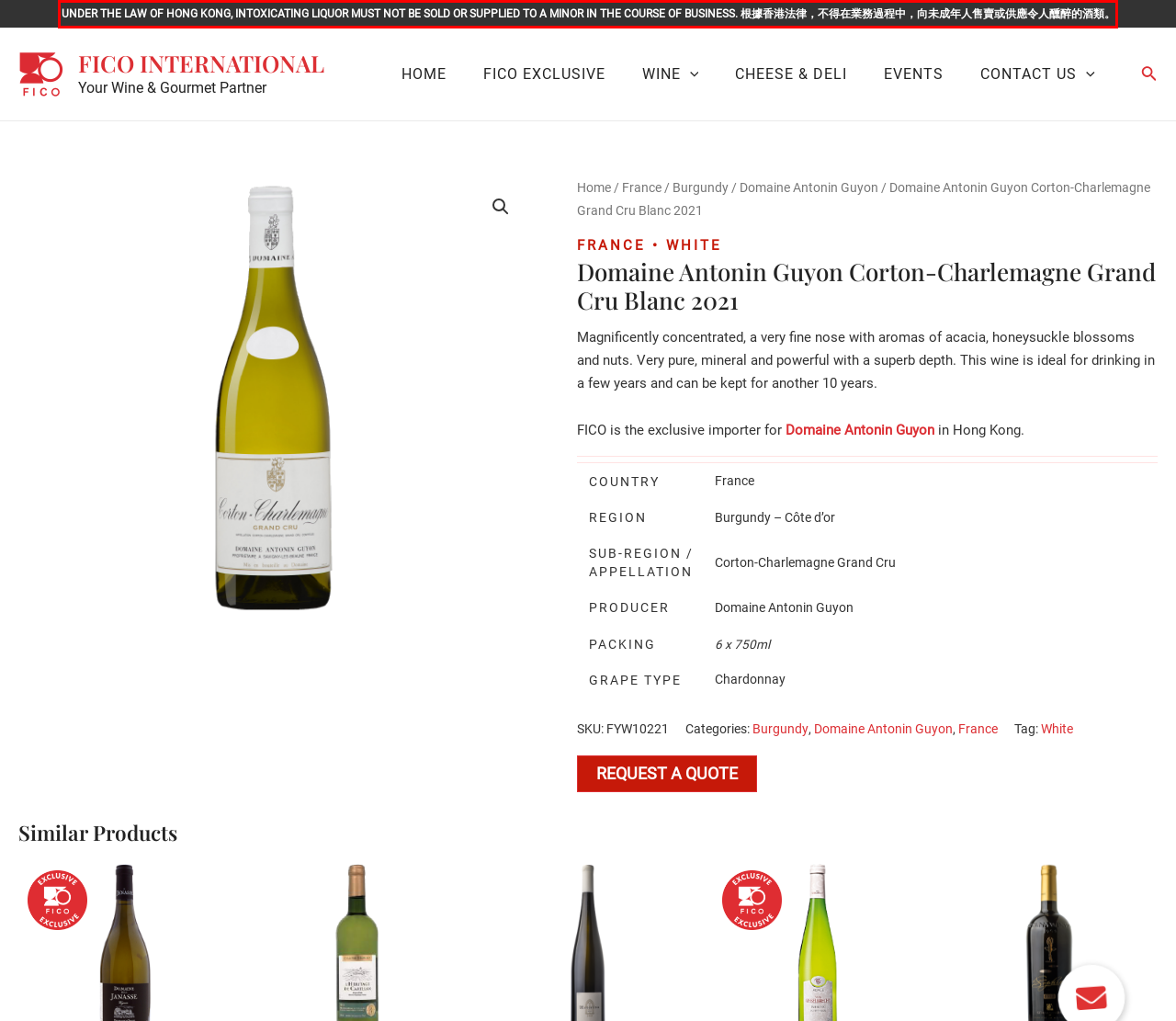You are given a webpage screenshot with a red bounding box around a UI element. Extract and generate the text inside this red bounding box.

UNDER THE LAW OF HONG KONG, INTOXICATING LIQUOR MUST NOT BE SOLD OR SUPPLIED TO A MINOR IN THE COURSE OF BUSINESS. 根據香港法律，不得在業務過程中，向未成年人售賣或供應令人醺醉的酒類。